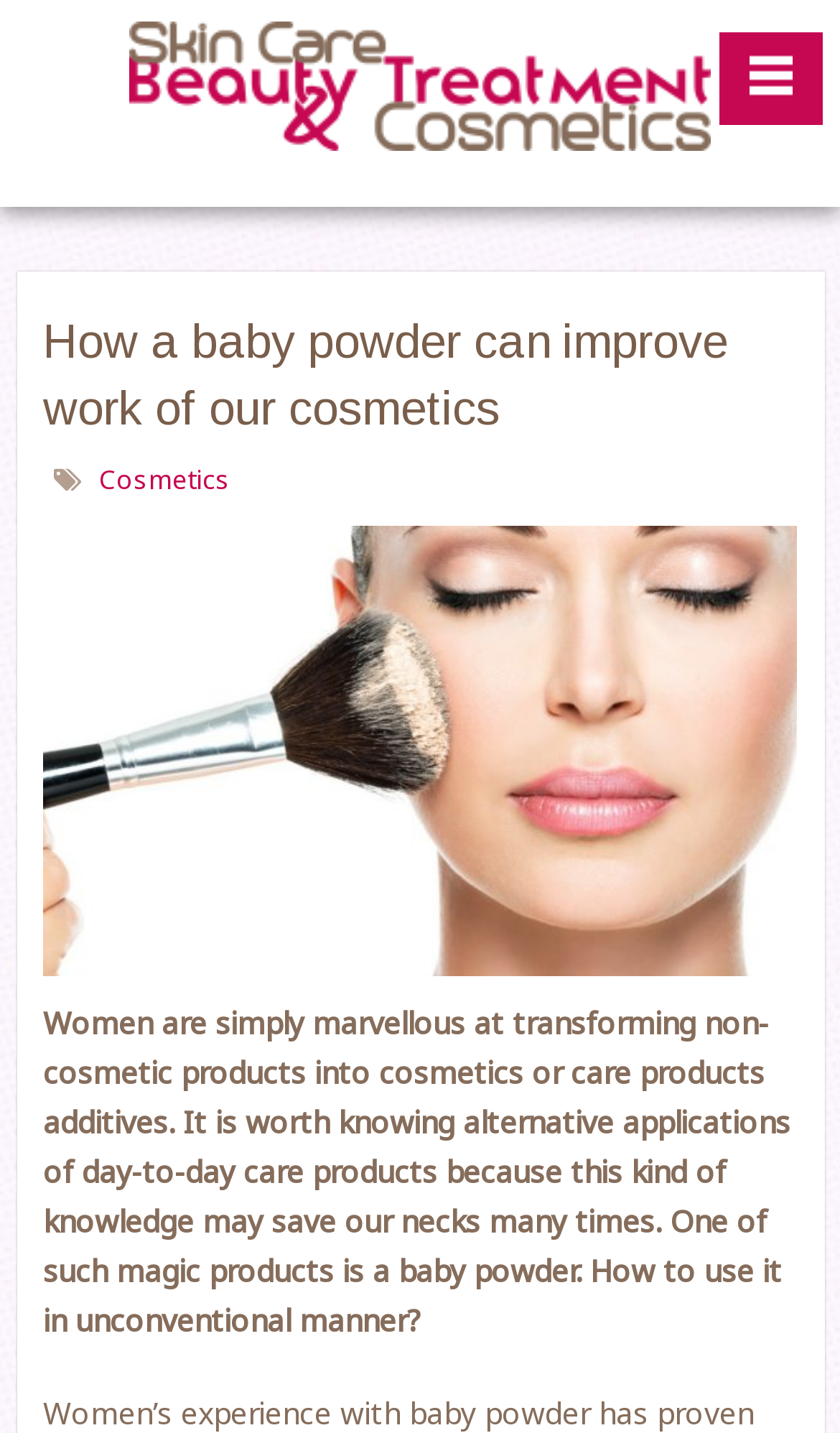Refer to the screenshot and give an in-depth answer to this question: What is the position of the 'Menu' link on the webpage?

According to the bounding box coordinates of the 'Menu' link, its y1 value is 0.023 which is relatively small, indicating that it is located at the top of the webpage. Its x1 value is 0.857 which is close to 1, indicating that it is located at the right side of the webpage.